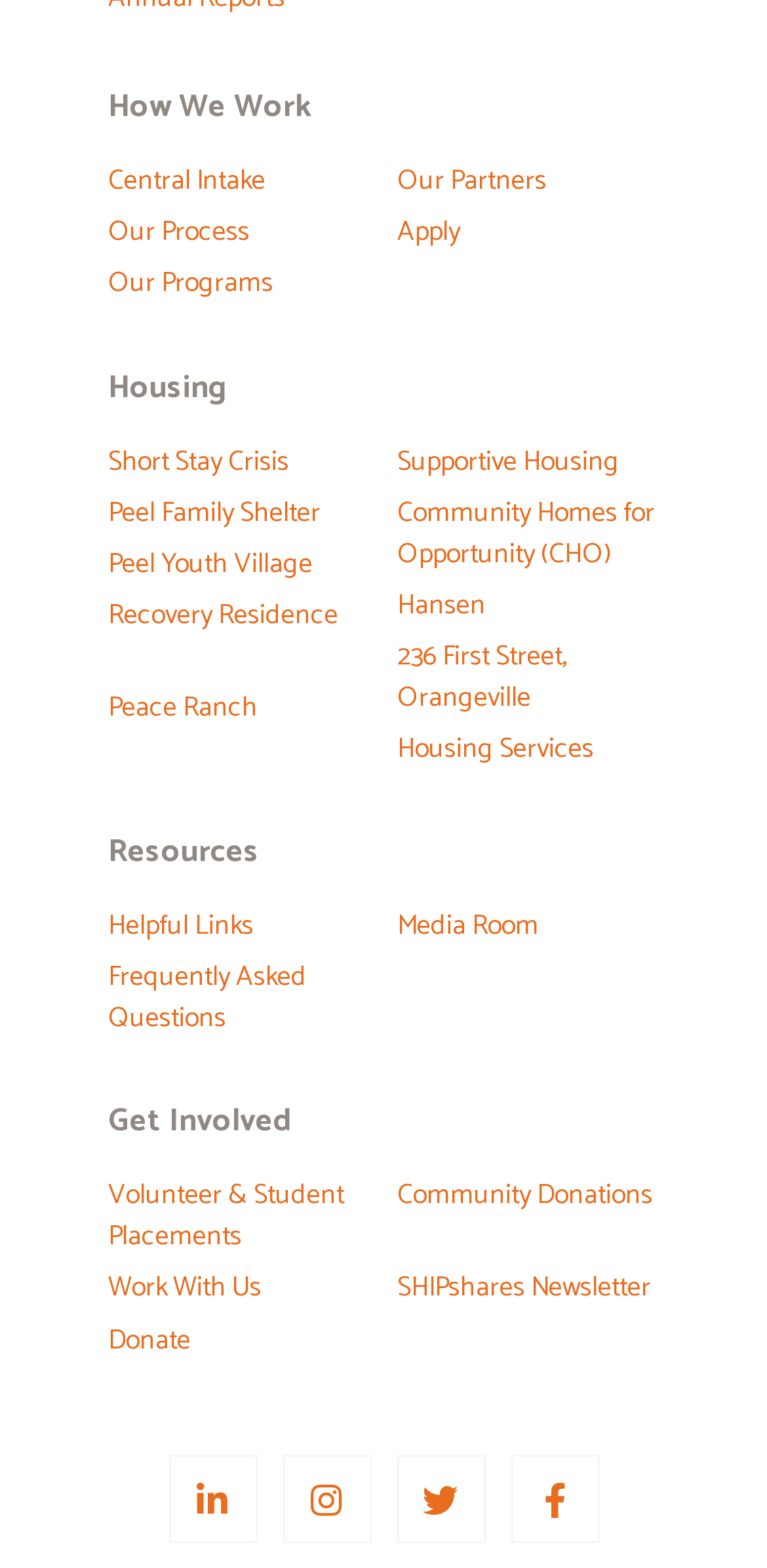Indicate the bounding box coordinates of the clickable region to achieve the following instruction: "Read the latest news in Media Room."

[0.518, 0.578, 0.746, 0.605]